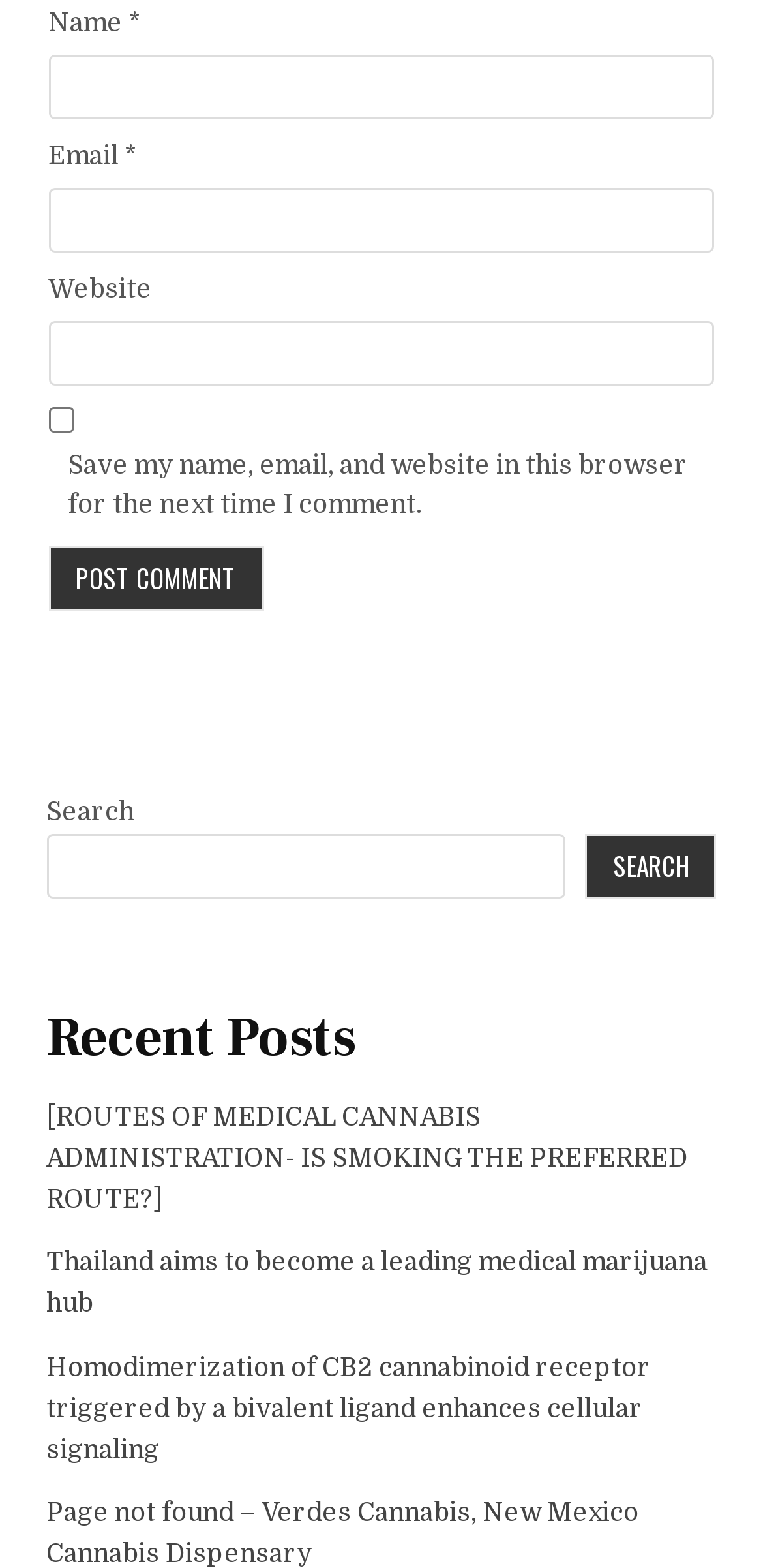Please locate the bounding box coordinates of the element's region that needs to be clicked to follow the instruction: "Post a comment". The bounding box coordinates should be provided as four float numbers between 0 and 1, i.e., [left, top, right, bottom].

[0.063, 0.349, 0.346, 0.39]